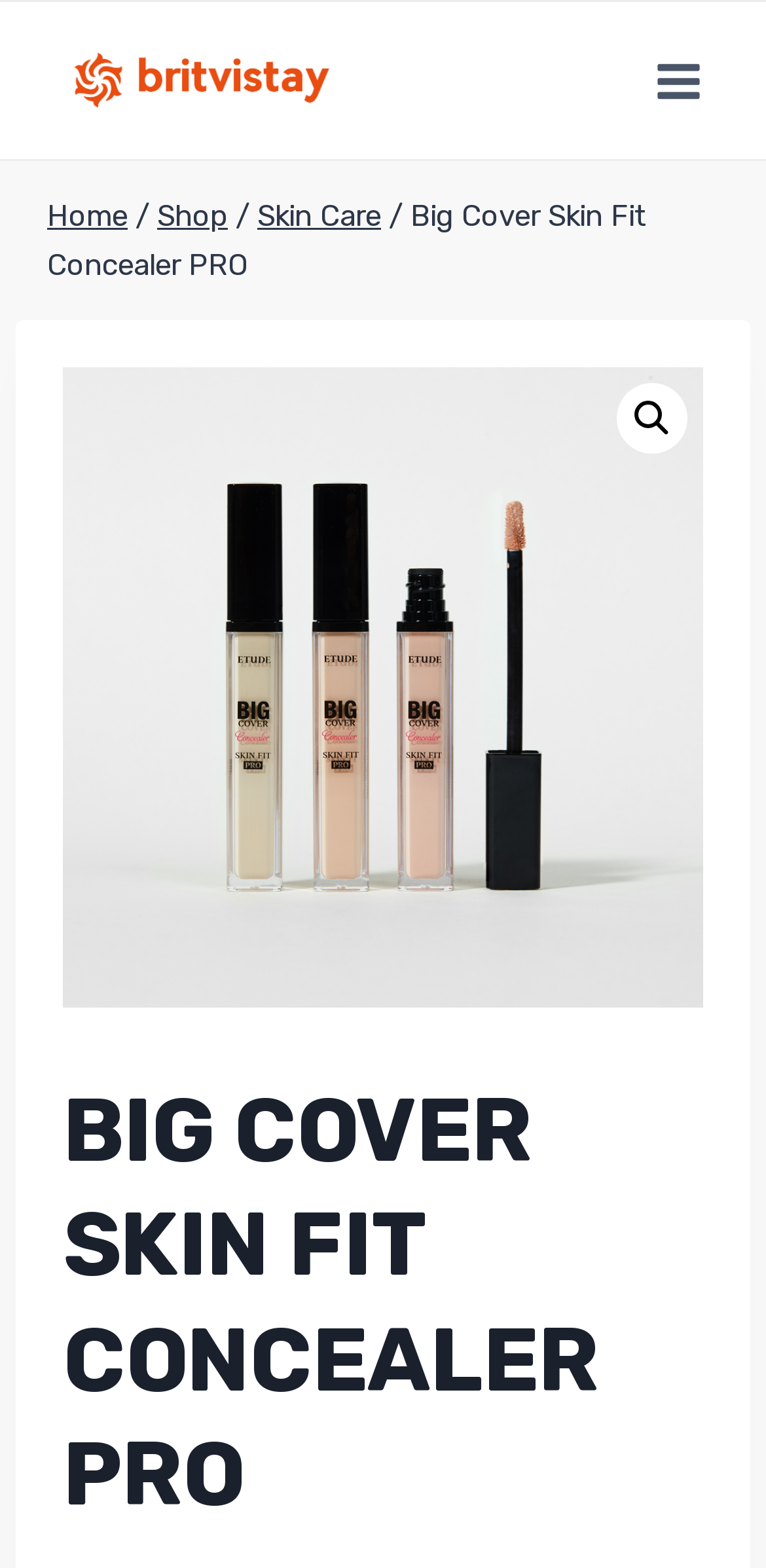Use a single word or phrase to answer the question: What is the name of the product?

Big Cover Skin Fit Concealer PRO